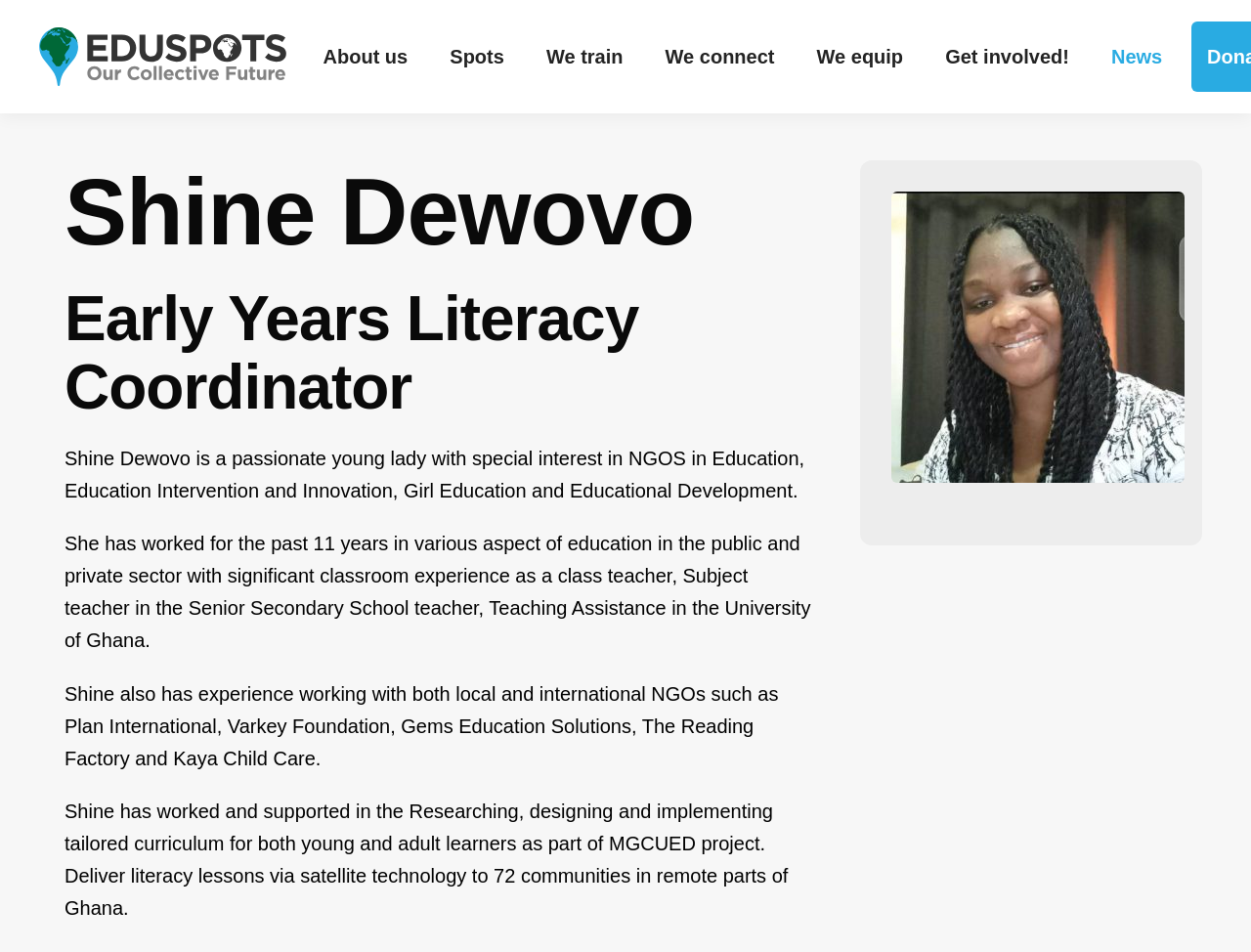Describe all visible elements and their arrangement on the webpage.

The webpage is about Shine Dewovo, a passionate young lady with a special interest in education-related fields. At the top left corner, there is a navigation menu with links to different sections of the website, including "Home", "About us", "Spots", "We train", "We connect", "We equip", "Get involved!", and "News". 

Below the navigation menu, there is a heading that displays Shine Dewovo's name, followed by her title, "Early Years Literacy Coordinator". 

A brief bio of Shine Dewovo is presented in four paragraphs, which describe her experience and interests in education, including her work with NGOs and her experience in teaching and curriculum design. 

To the right of the bio, there is an image, which is not described. 

The overall layout of the webpage is organized, with clear headings and concise text that effectively communicates Shine Dewovo's background and expertise.